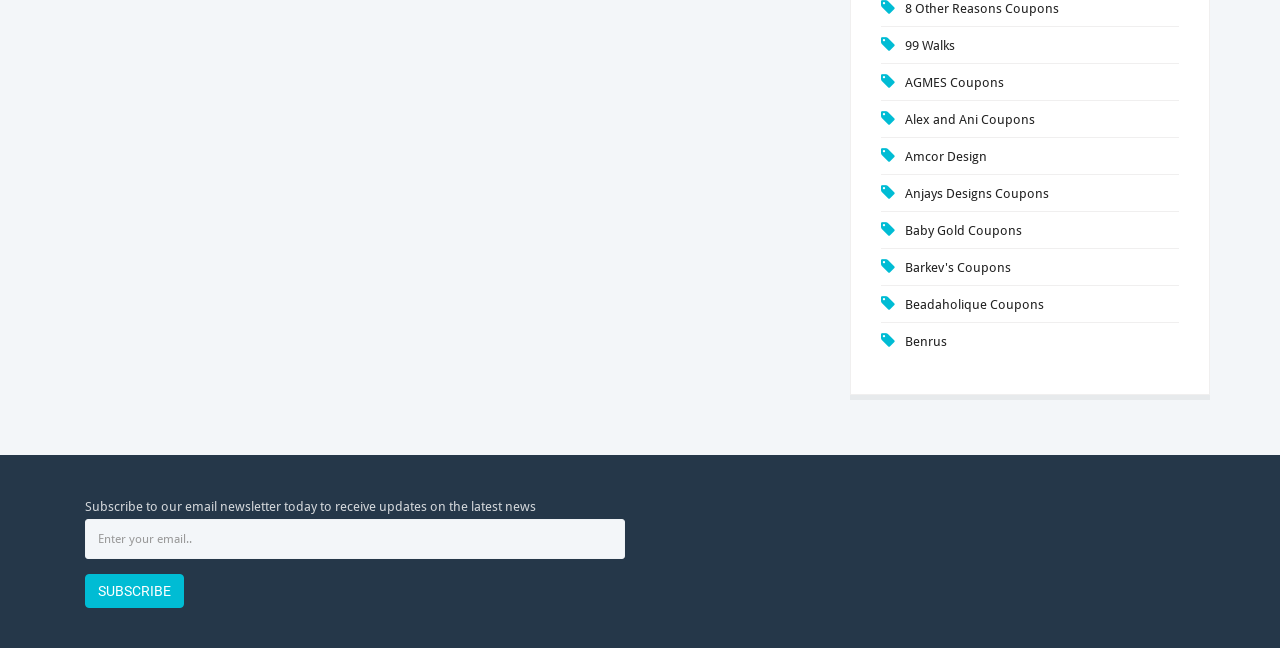What type of content is available on this webpage?
Respond with a short answer, either a single word or a phrase, based on the image.

Coupons